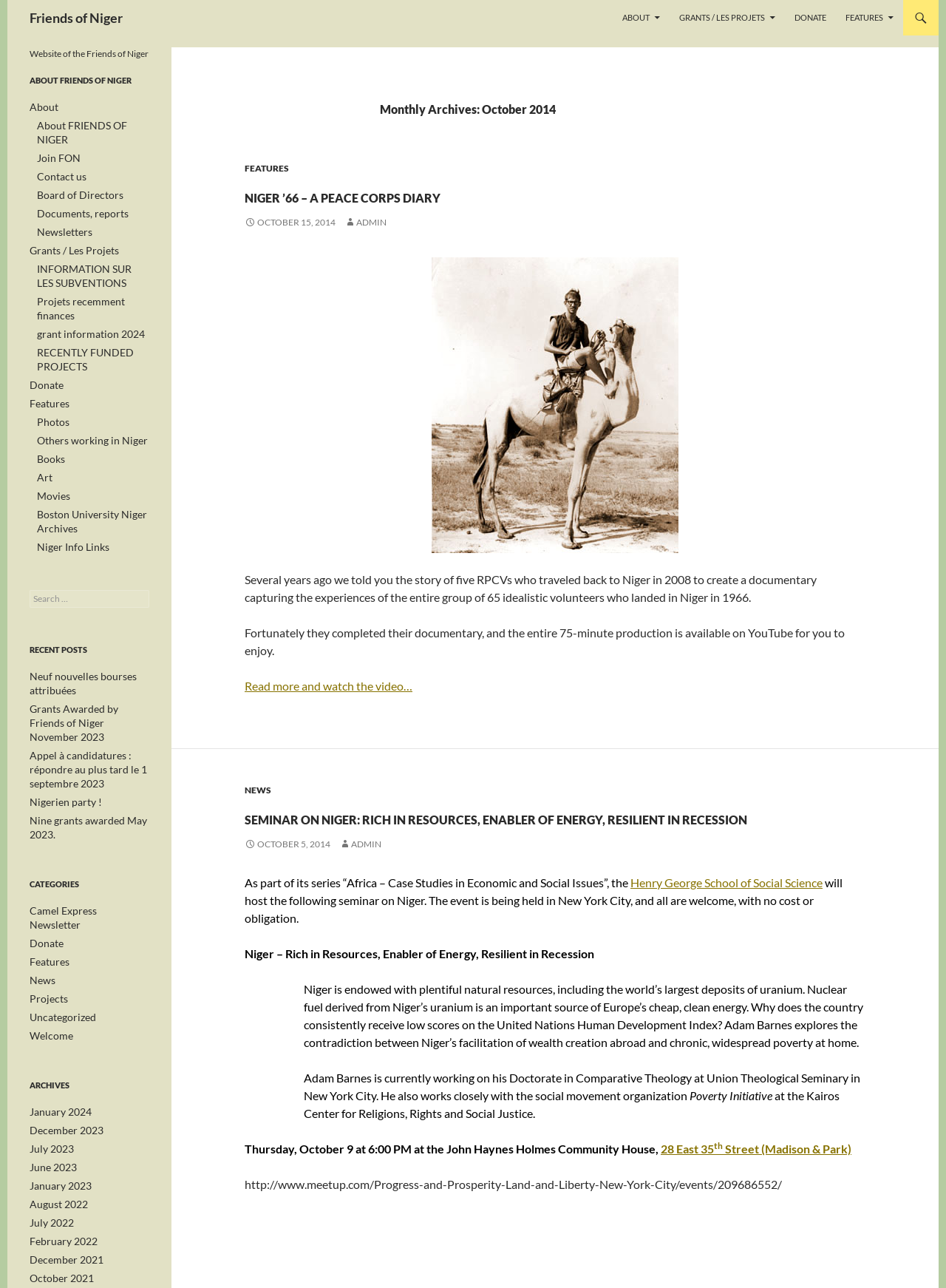What is the topic of the seminar?
Please answer using one word or phrase, based on the screenshot.

Niger: Rich in Resources, Enabler of Energy, Resilient in Recession